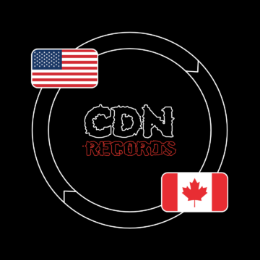What is the shape of the logo design?
Examine the image and provide an in-depth answer to the question.

The logo of CDN Records is prominently displayed within a circular design, which encapsulates a vibrant theme of North American music culture, as described in the caption.